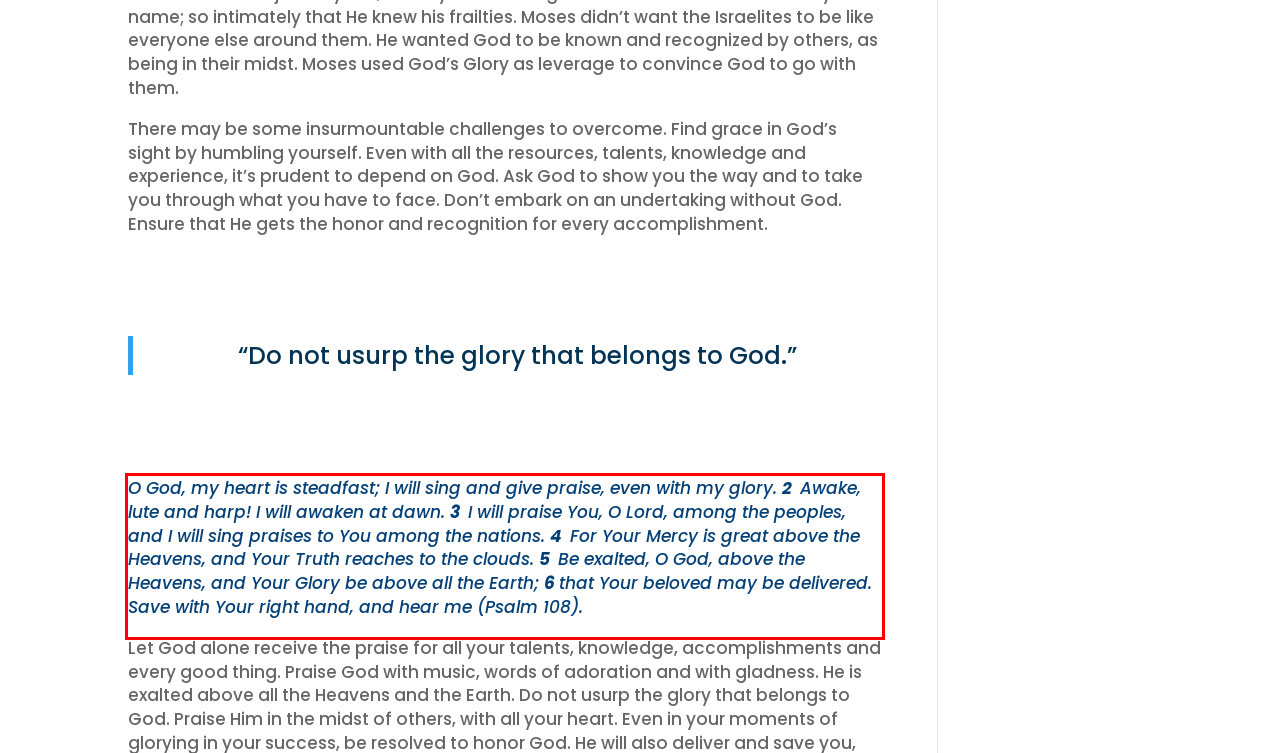There is a UI element on the webpage screenshot marked by a red bounding box. Extract and generate the text content from within this red box.

O God, my heart is steadfast; I will sing and give praise, even with my glory. 2 Awake, lute and harp! I will awaken at dawn. 3 I will praise You, O Lord, among the peoples, and I will sing praises to You among the nations. 4 For Your Mercy is great above the Heavens, and Your Truth reaches to the clouds. 5 Be exalted, O God, above the Heavens, and Your Glory be above all the Earth; 6 that Your beloved may be delivered. Save with Your right hand, and hear me (Psalm 108).